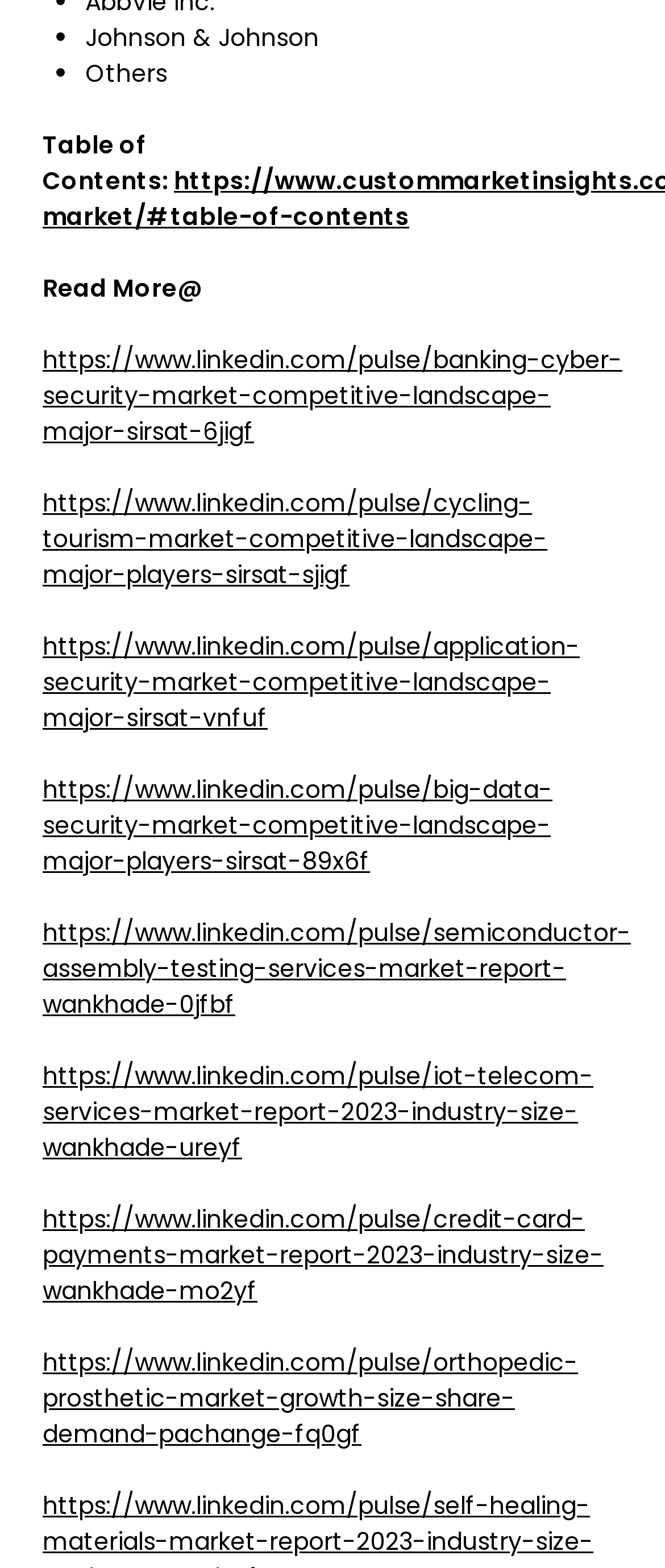Identify the bounding box coordinates for the region of the element that should be clicked to carry out the instruction: "Explore orthopedic prosthetic market growth". The bounding box coordinates should be four float numbers between 0 and 1, i.e., [left, top, right, bottom].

[0.064, 0.858, 0.869, 0.926]